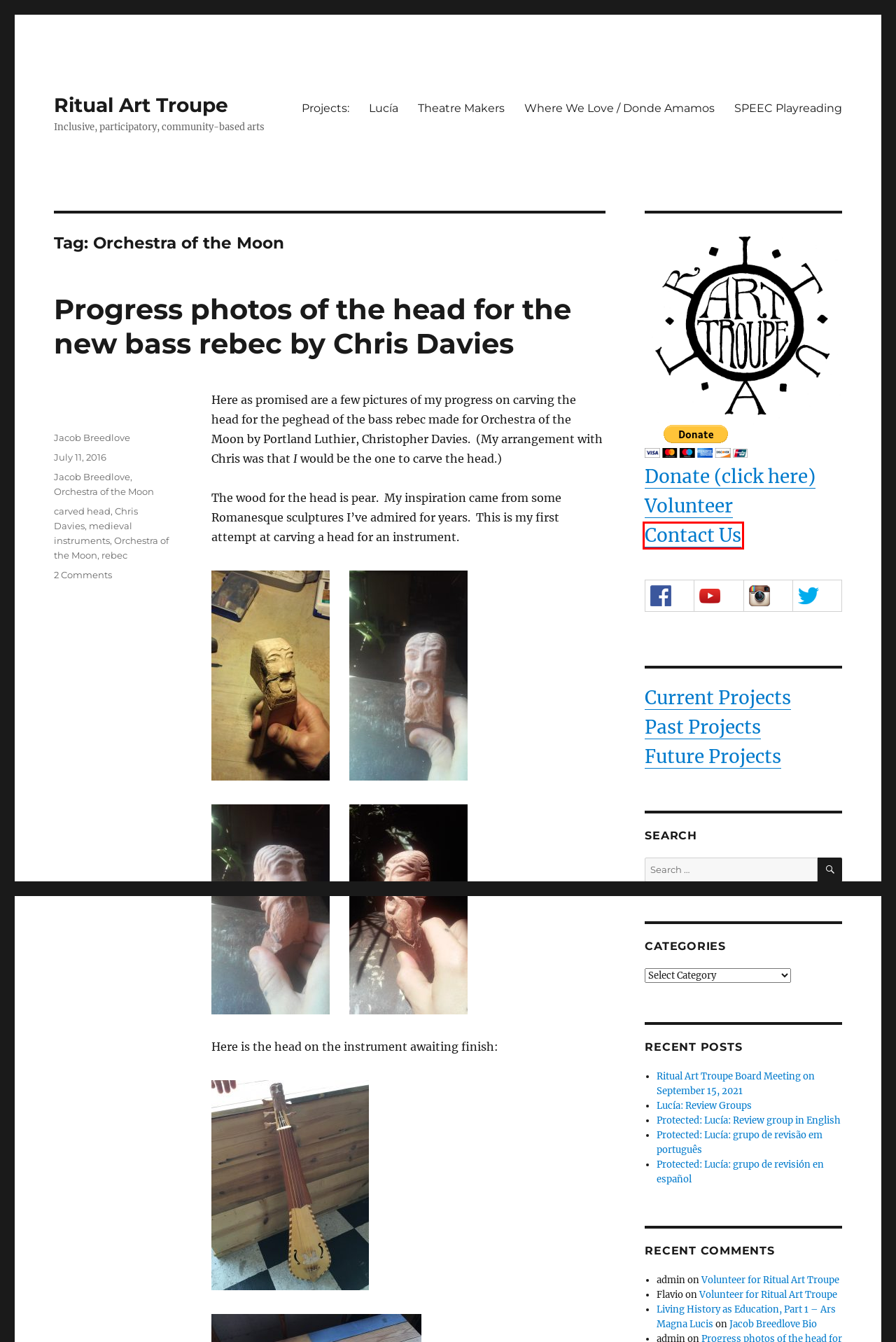Given a screenshot of a webpage with a red bounding box around an element, choose the most appropriate webpage description for the new page displayed after clicking the element within the bounding box. Here are the candidates:
A. rebec – Ritual Art Troupe
B. Jacob Breedlove Bio – Ritual Art Troupe
C. Lucía: Review group in English – Ritual Art Troupe
D. contact – Ritual Art Troupe
E. SPEEC Playreading – Ritual Art Troupe
F. Projects: – Ritual Art Troupe
G. Where We Love / Donde Amamos – Ritual Art Troupe
H. Theatre Makers – Ritual Art Troupe

D